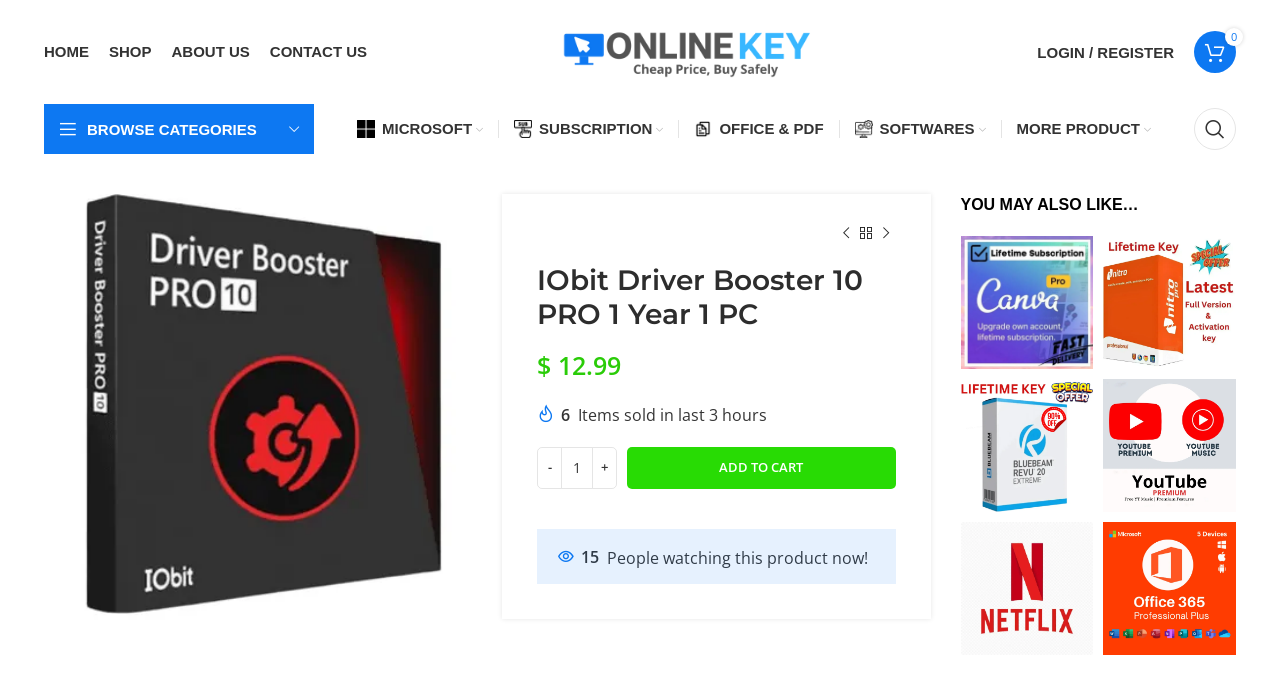Determine the bounding box coordinates for the element that should be clicked to follow this instruction: "Click on the 'HOME' link". The coordinates should be given as four float numbers between 0 and 1, in the format [left, top, right, bottom].

[0.034, 0.046, 0.07, 0.104]